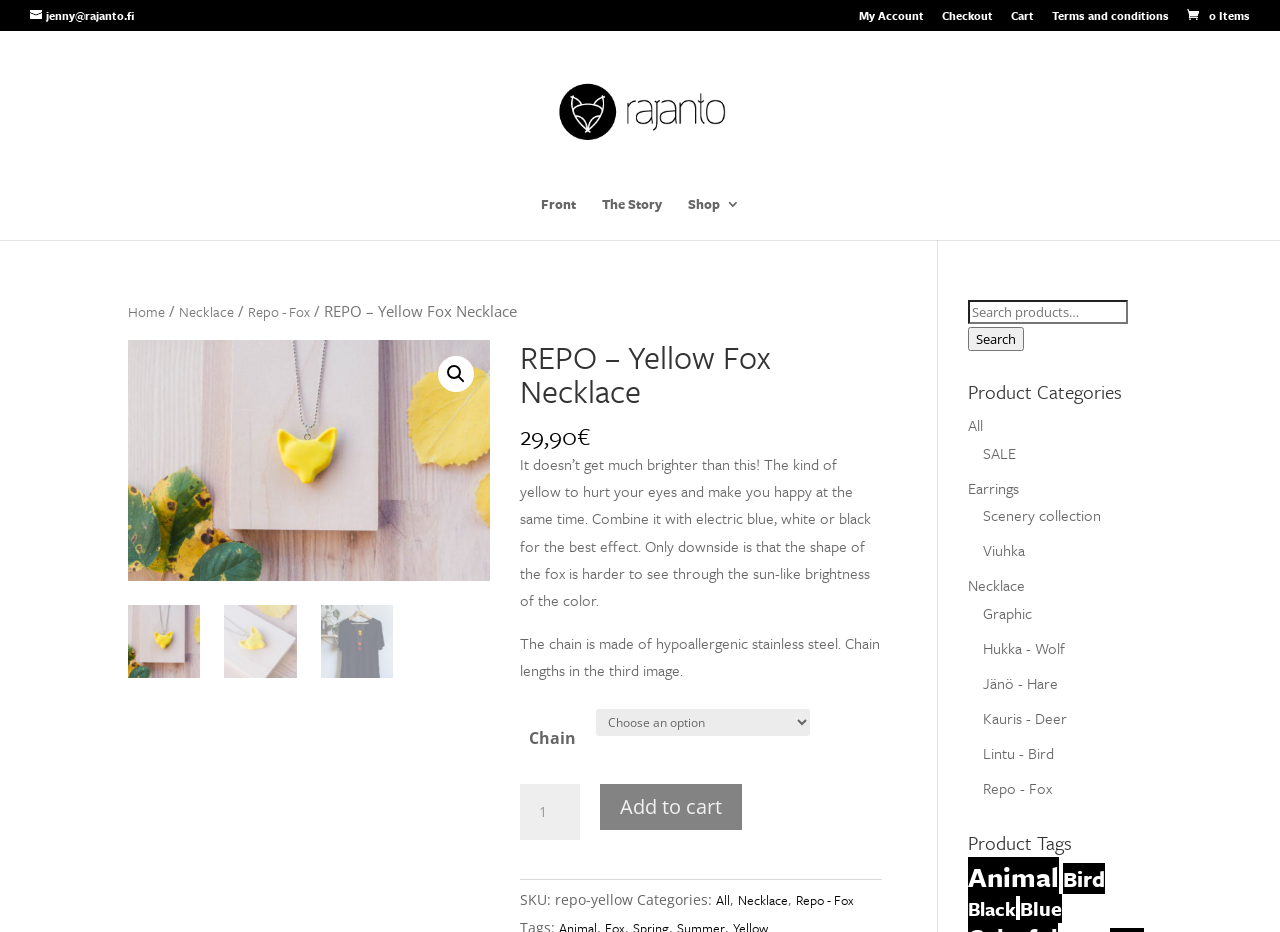Given the webpage screenshot and the description, determine the bounding box coordinates (top-left x, top-left y, bottom-right x, bottom-right y) that define the location of the UI element matching this description: name="s" placeholder="Search …" title="Search for:"

[0.157, 0.032, 0.877, 0.034]